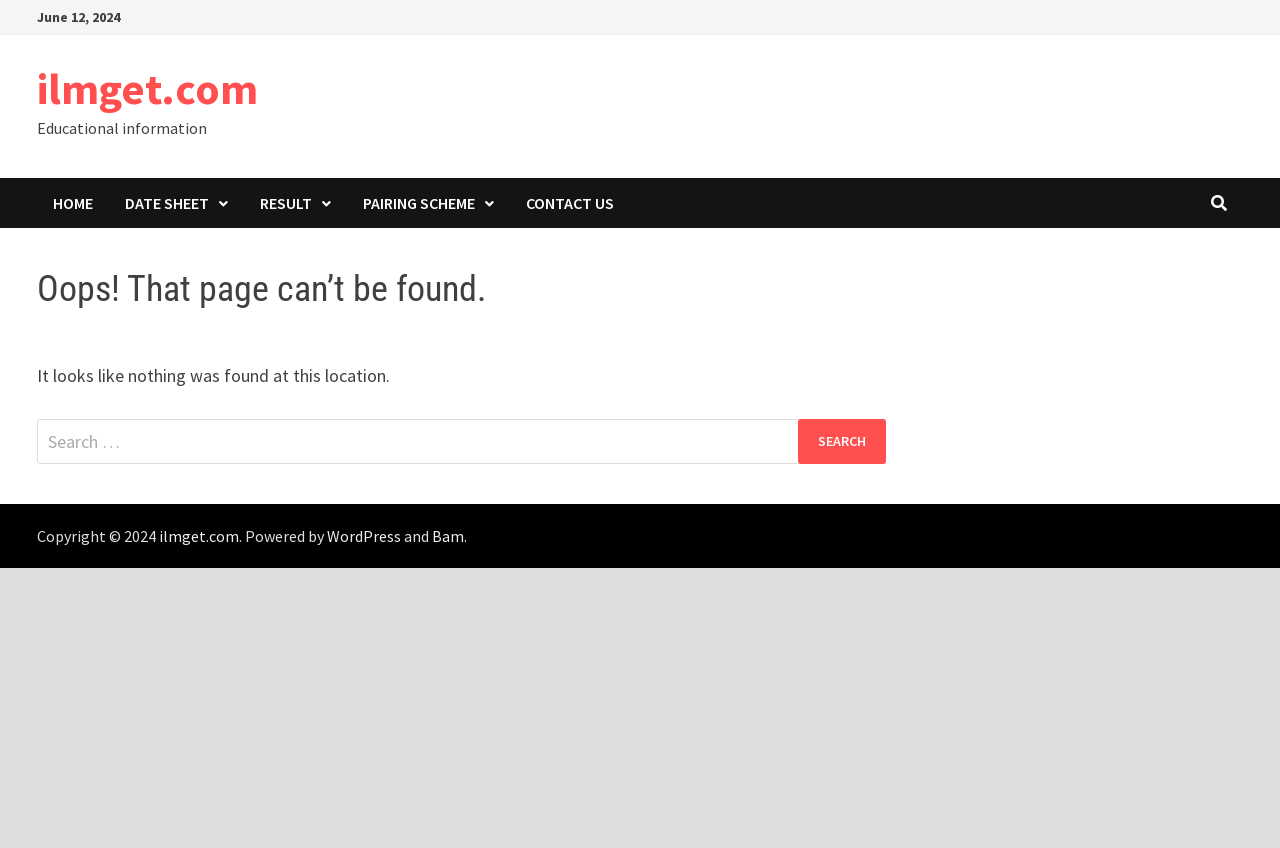Identify the bounding box coordinates of the section to be clicked to complete the task described by the following instruction: "Check date sheet". The coordinates should be four float numbers between 0 and 1, formatted as [left, top, right, bottom].

[0.085, 0.21, 0.19, 0.269]